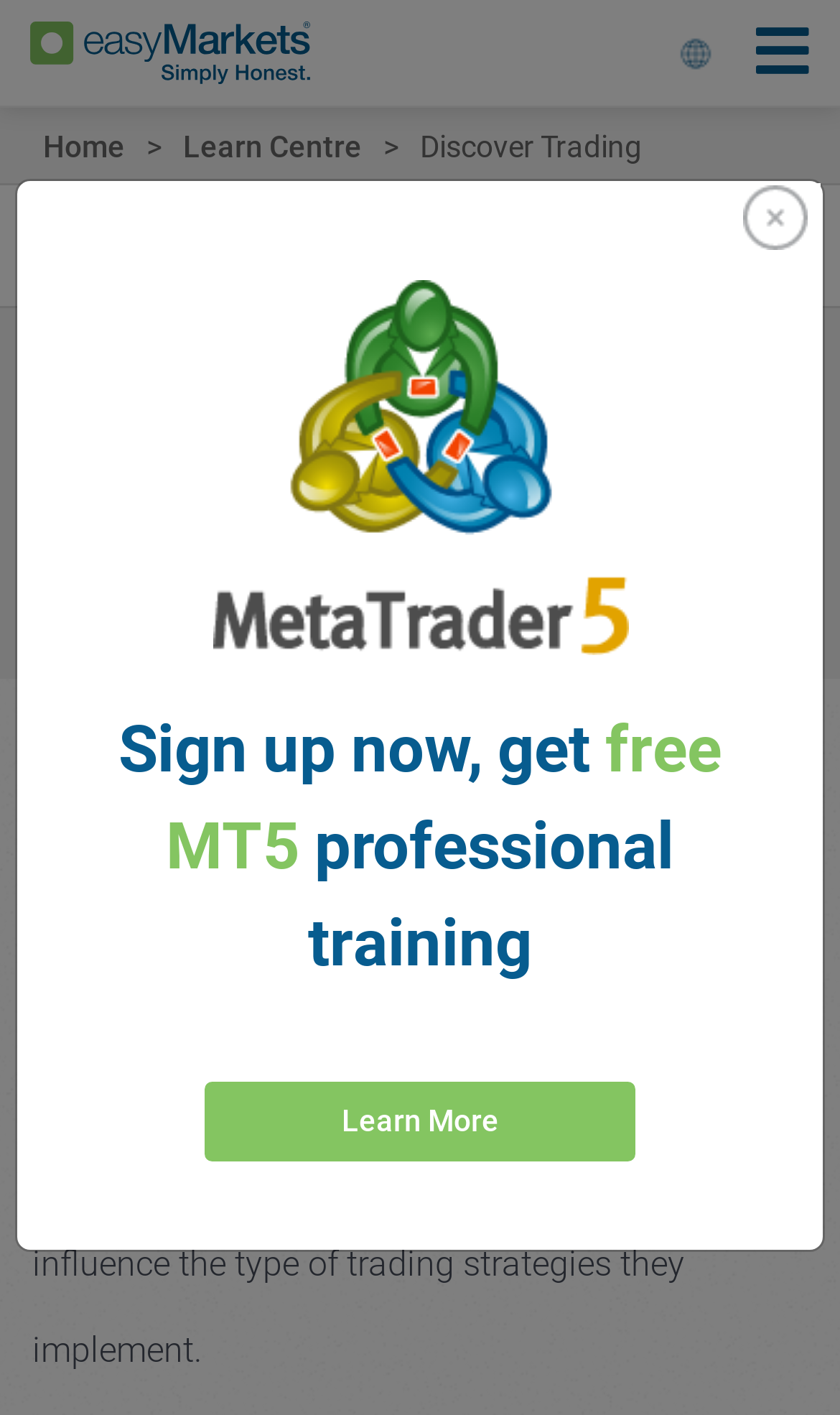Reply to the question below using a single word or brief phrase:
How many buttons are there in the top navigation bar?

2